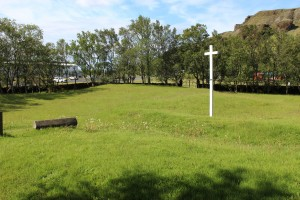Respond to the following question with a brief word or phrase:
What is buried beneath the grass?

Ruins of an old church